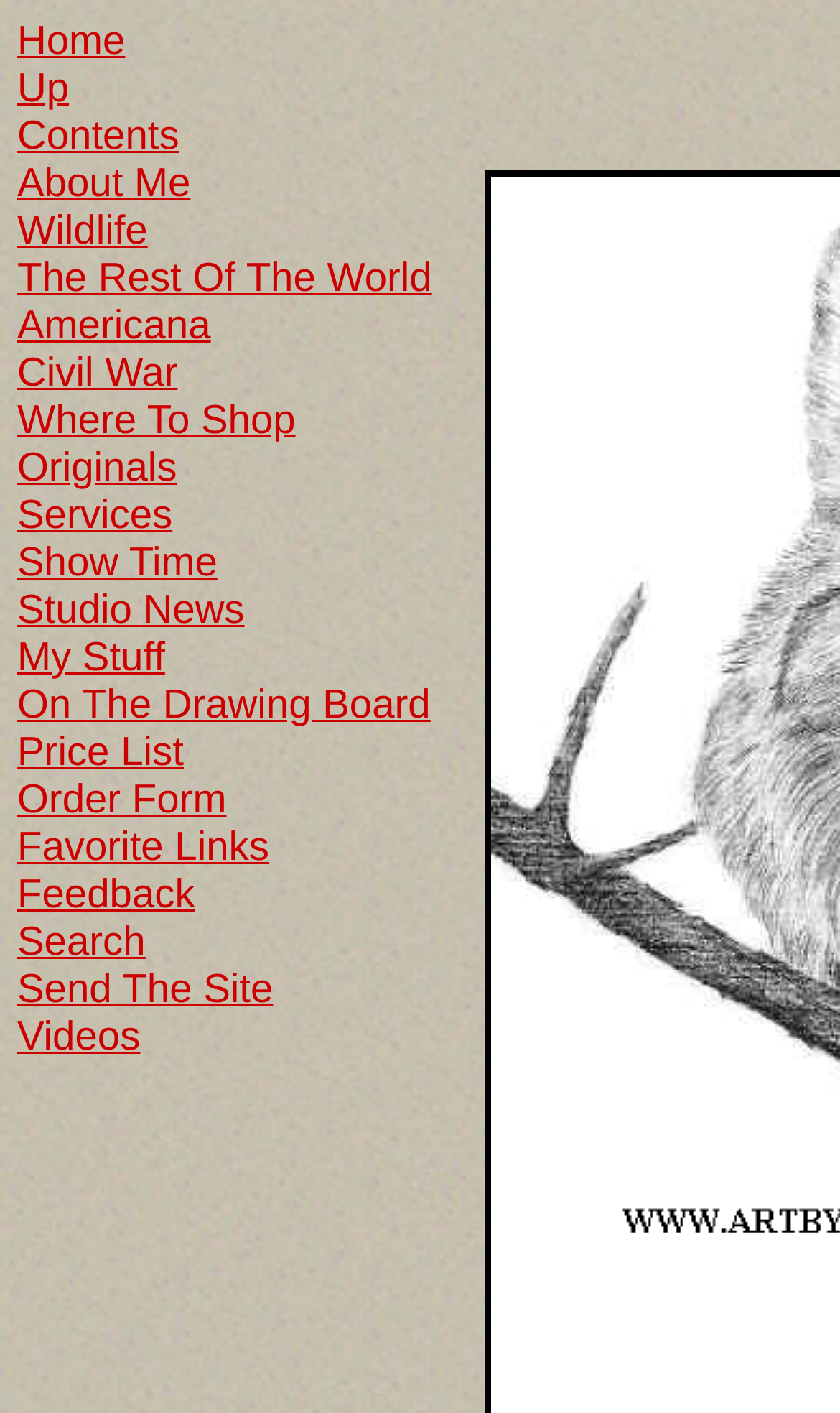Pinpoint the bounding box coordinates of the element that must be clicked to accomplish the following instruction: "go to home page". The coordinates should be in the format of four float numbers between 0 and 1, i.e., [left, top, right, bottom].

[0.021, 0.012, 0.109, 0.035]